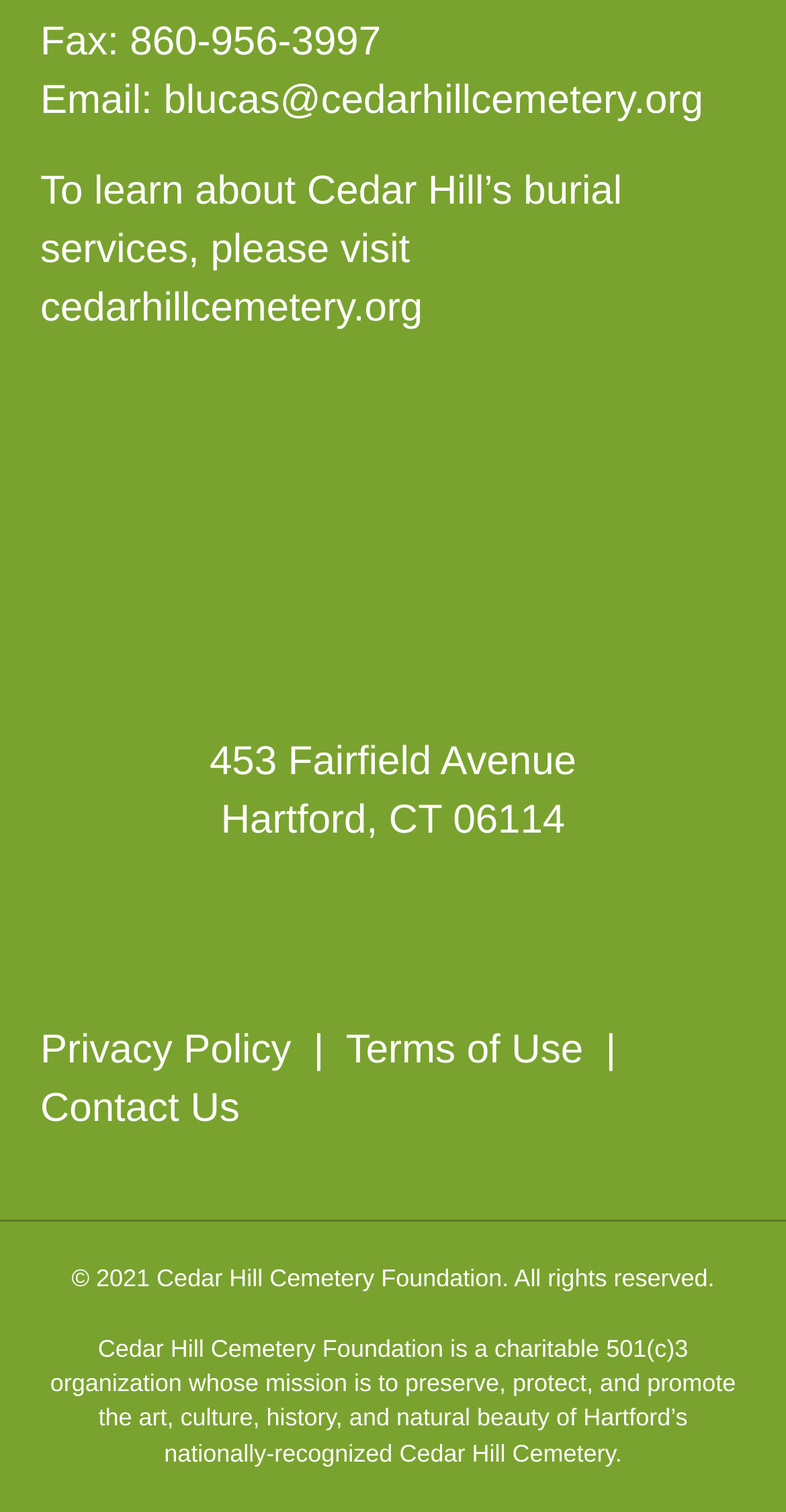What is the fax number of Cedar Hill Cemetery?
Please respond to the question with as much detail as possible.

The fax number can be found in the top section of the webpage, where the contact information is provided, specifically in the 'Fax:' label.